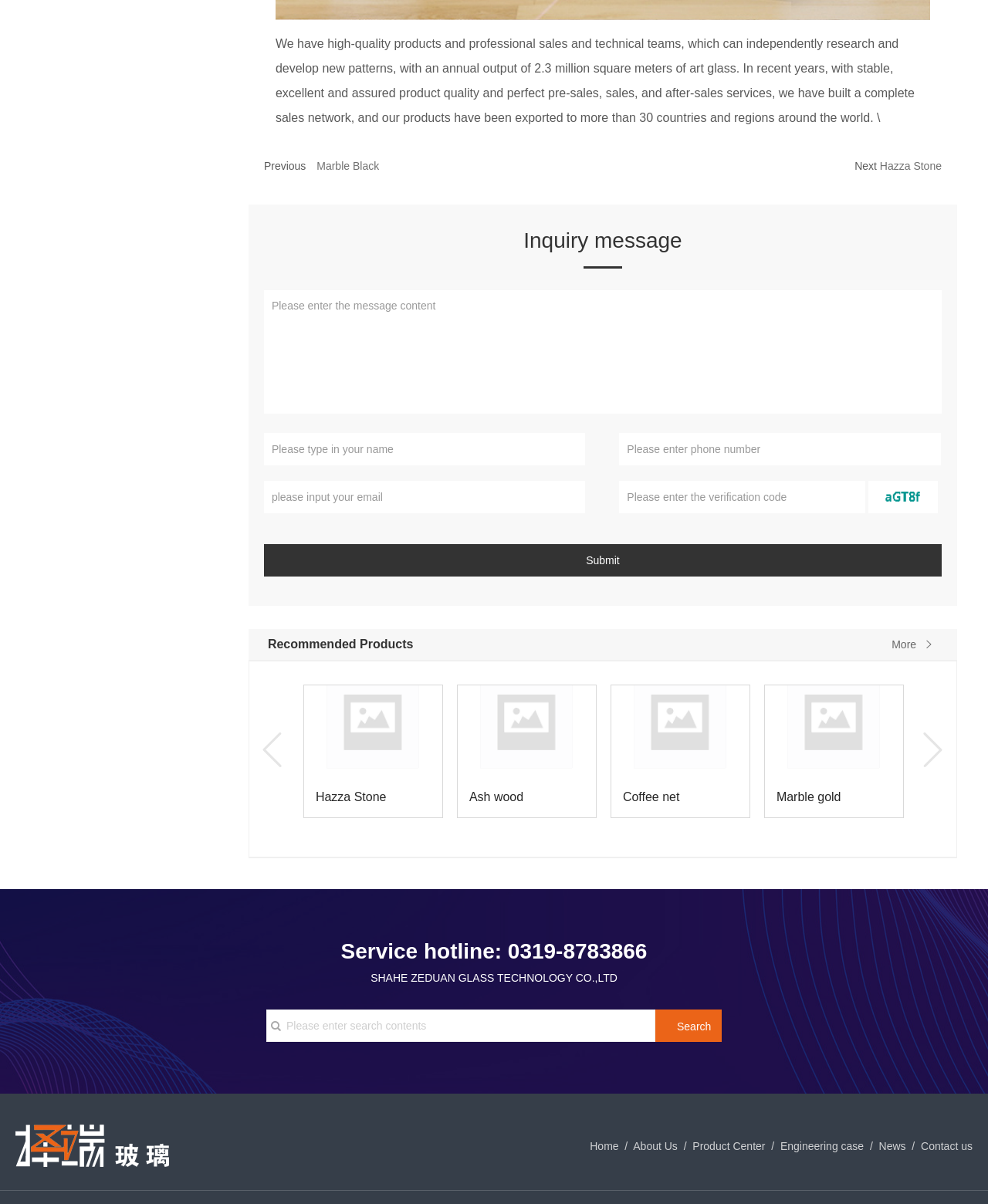Find and indicate the bounding box coordinates of the region you should select to follow the given instruction: "Click on the 'Marble Black' link".

[0.321, 0.132, 0.384, 0.142]